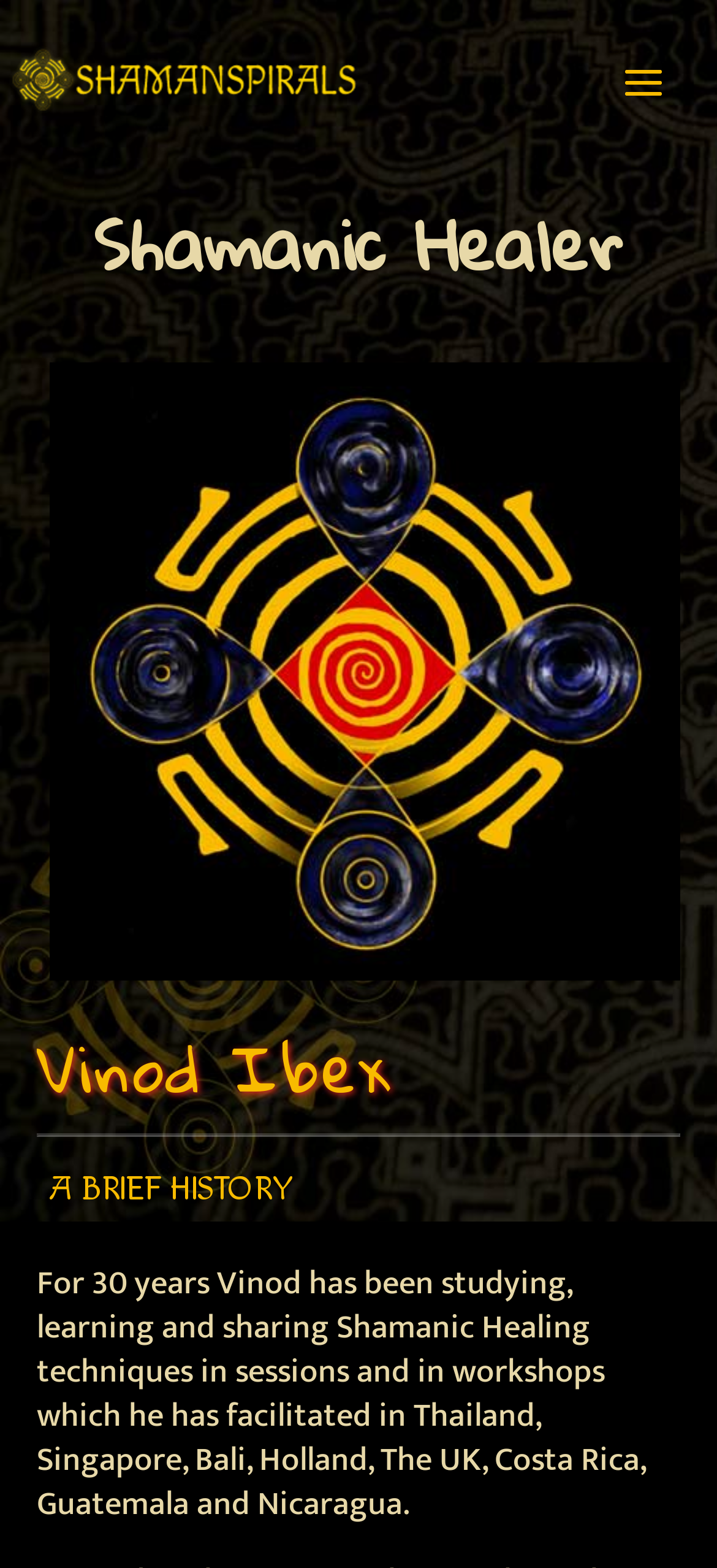Give a one-word or one-phrase response to the question:
What is the orientation of the separator element?

horizontal